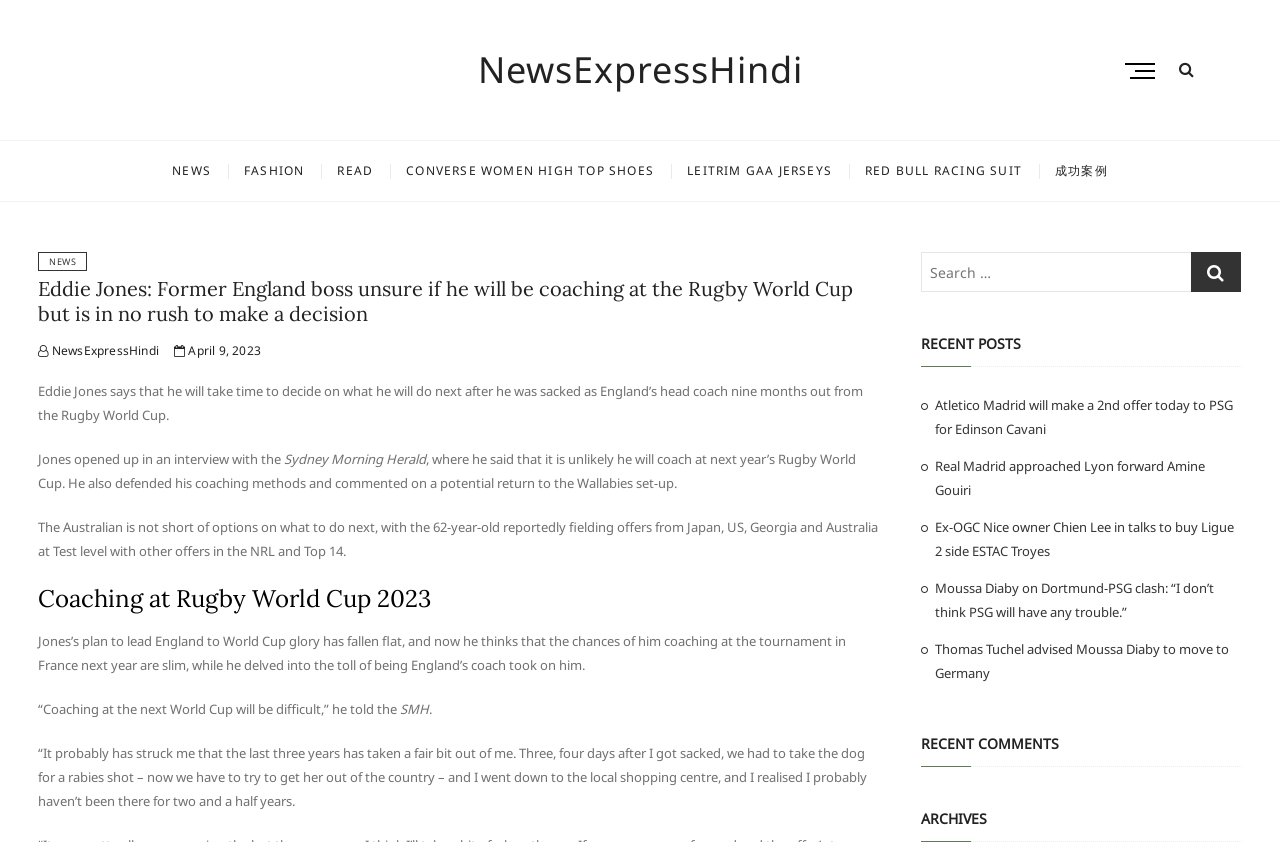What is the name of the website?
Using the image, provide a concise answer in one word or a short phrase.

NewsExpressHindi